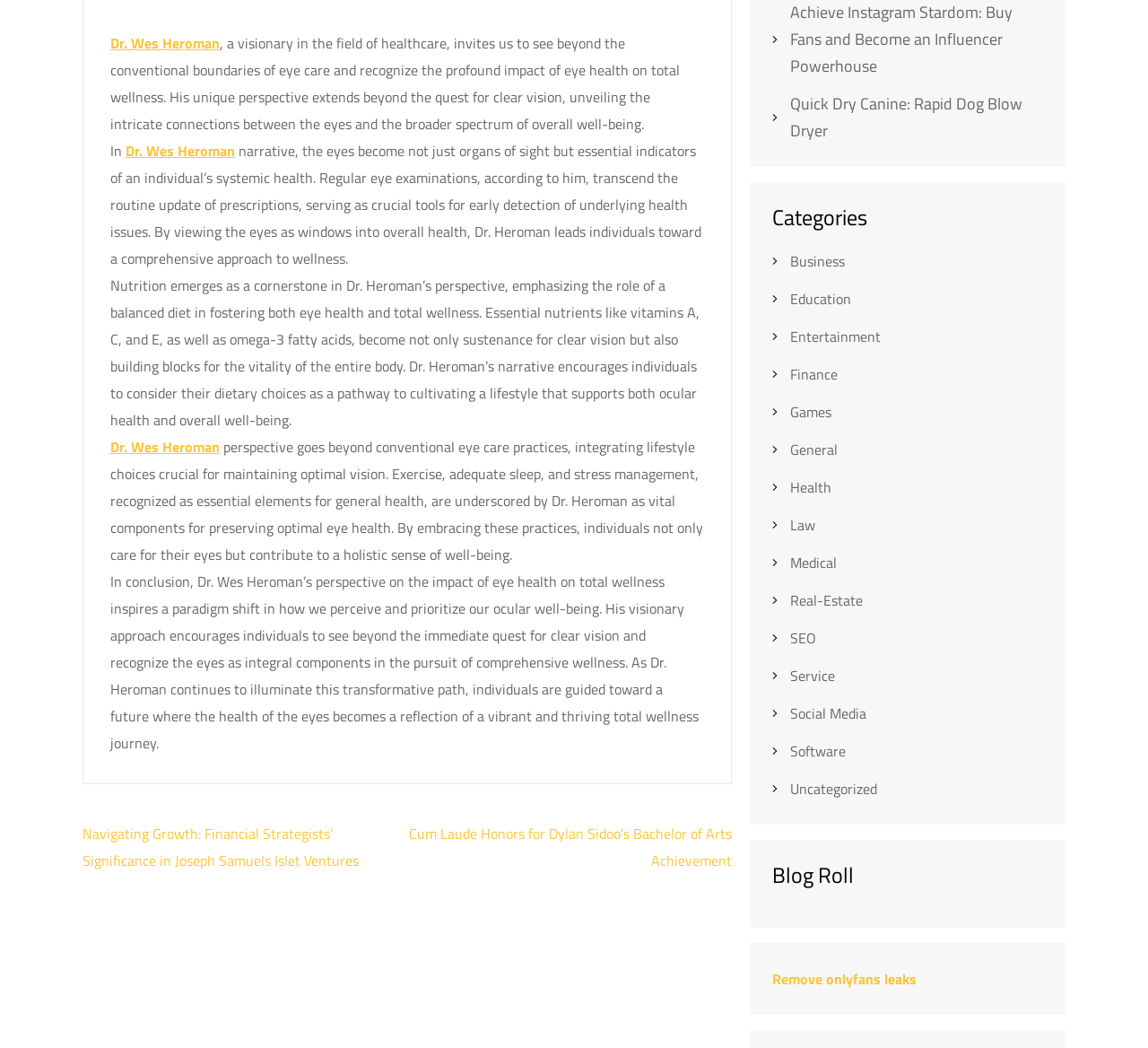Please find the bounding box for the following UI element description. Provide the coordinates in (top-left x, top-left y, bottom-right x, bottom-right y) format, with values between 0 and 1: Dr. Wes Heroman

[0.096, 0.031, 0.191, 0.051]